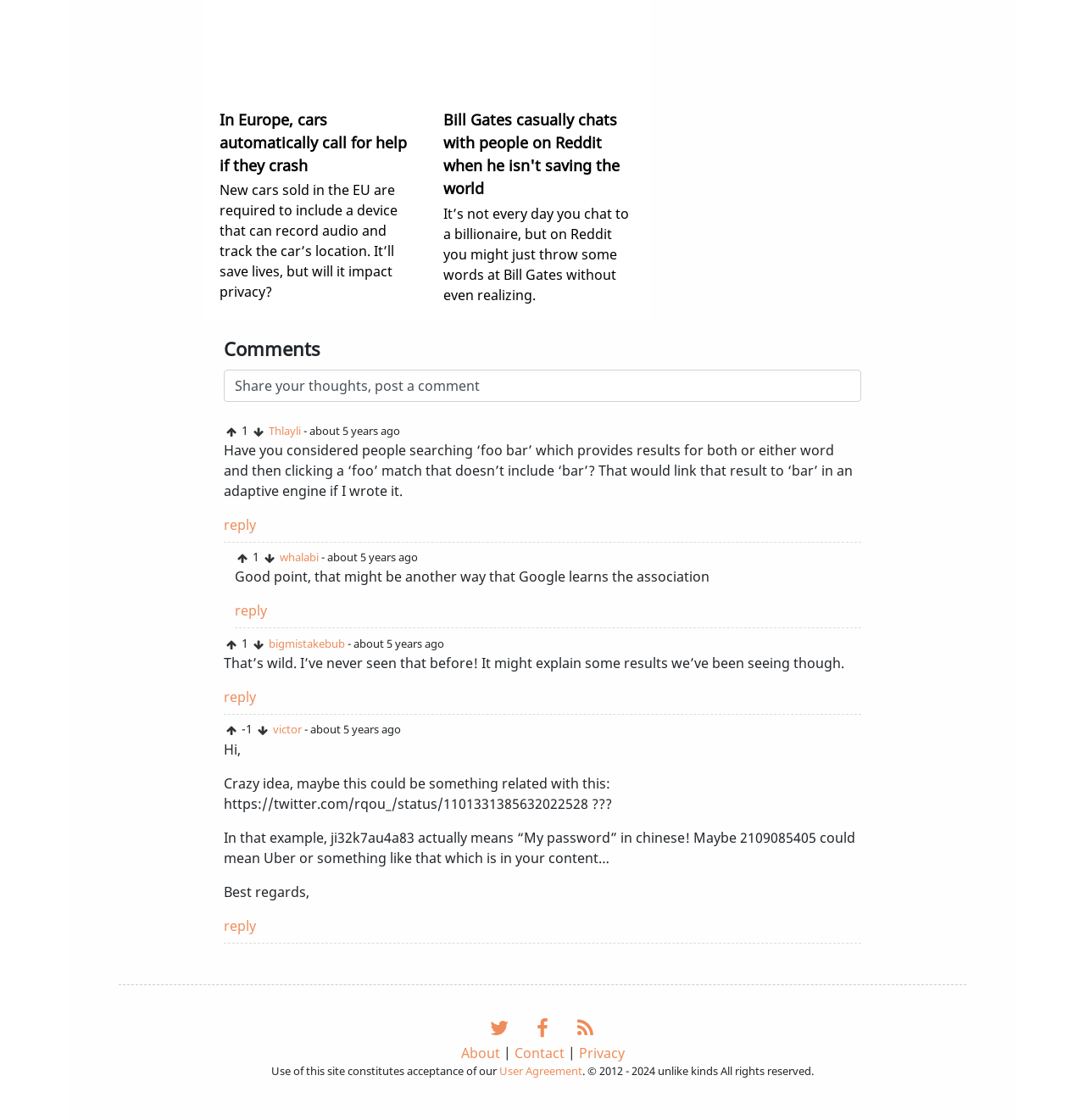Pinpoint the bounding box coordinates for the area that should be clicked to perform the following instruction: "Follow unlike kinds on Twitter".

[0.447, 0.904, 0.478, 0.929]